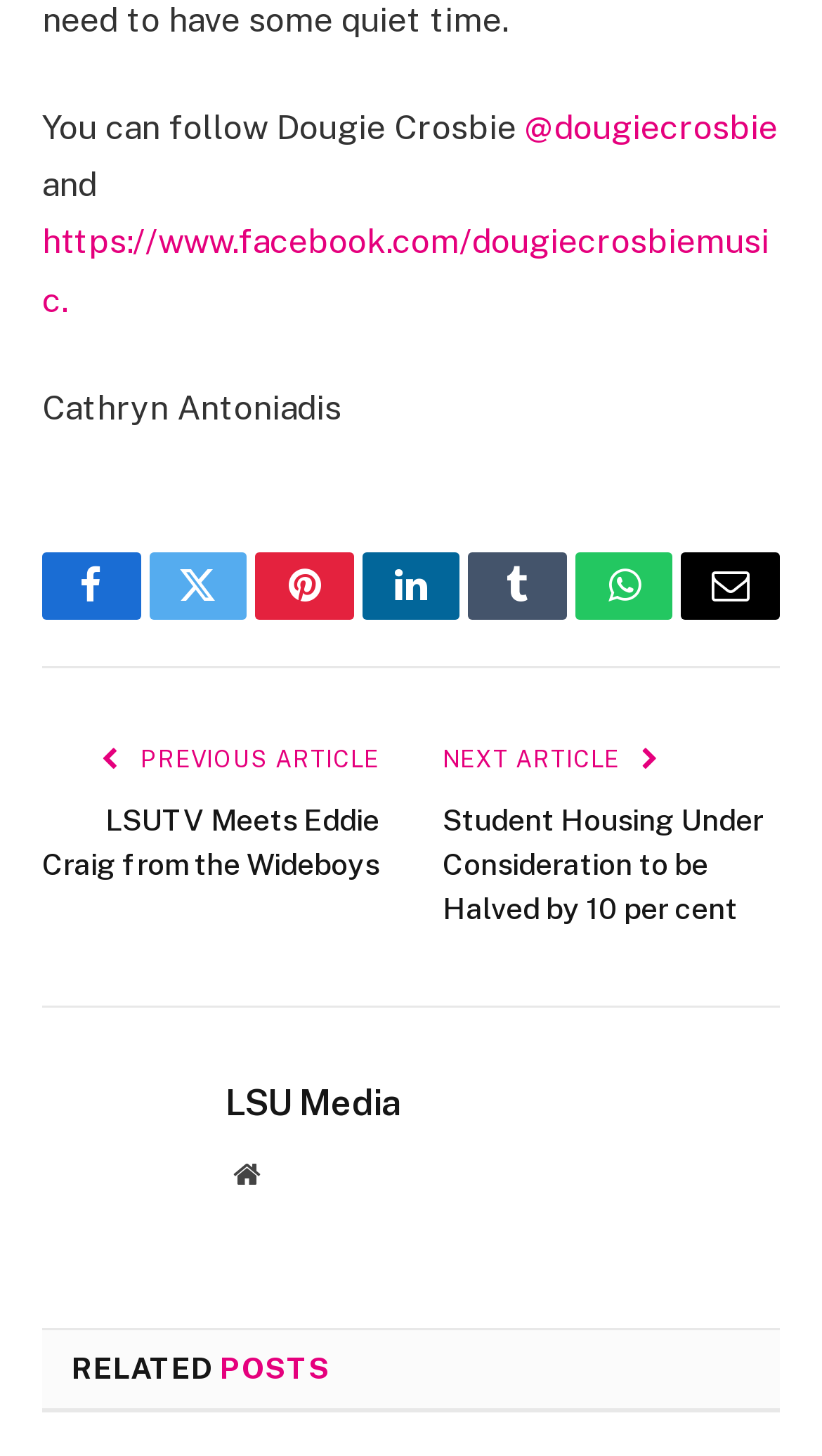Determine the bounding box coordinates of the clickable element to complete this instruction: "Follow Dougie Crosbie on Facebook". Provide the coordinates in the format of four float numbers between 0 and 1, [left, top, right, bottom].

[0.638, 0.074, 0.946, 0.102]